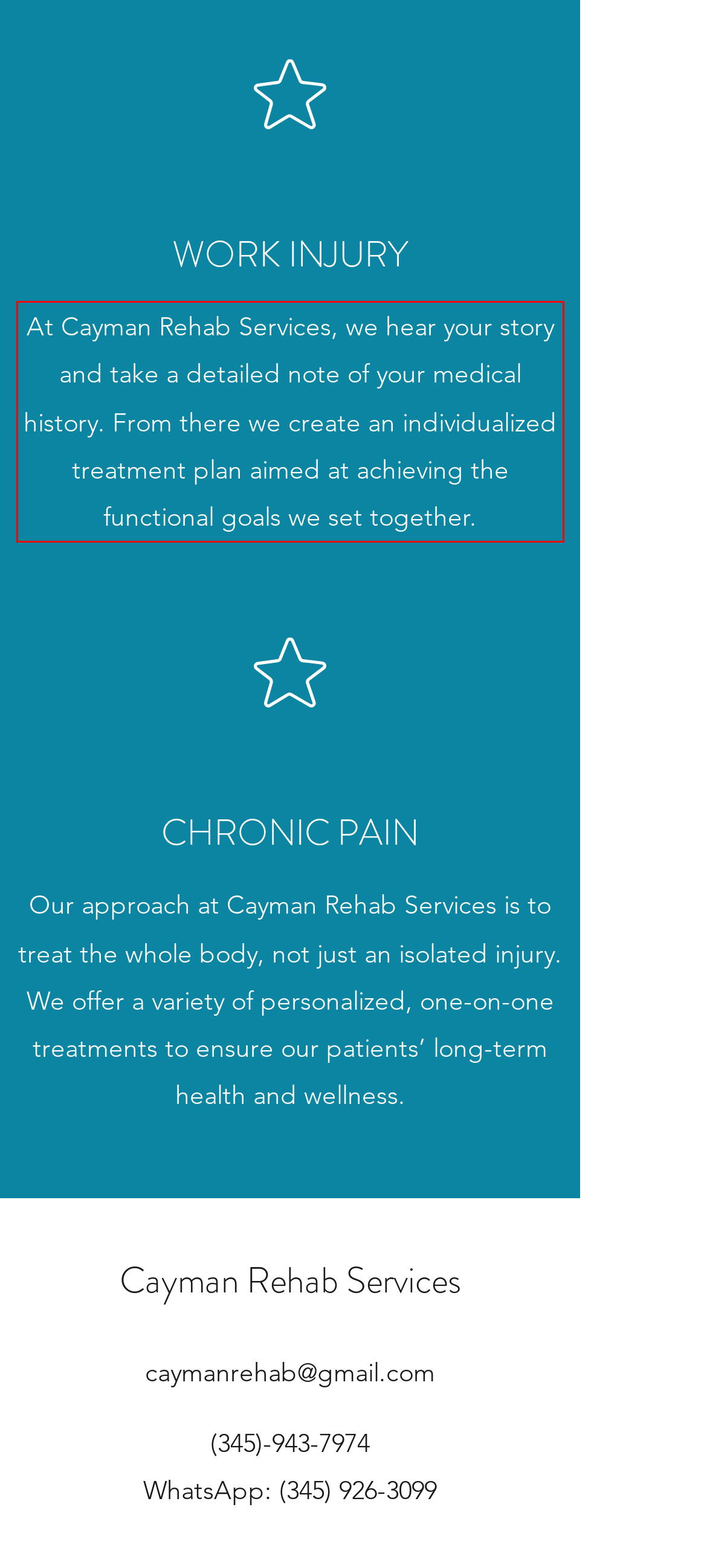You are given a screenshot of a webpage with a UI element highlighted by a red bounding box. Please perform OCR on the text content within this red bounding box.

At Cayman Rehab Services, we hear your story and take a detailed note of your medical history. From there we create an individualized treatment plan aimed at achieving the functional goals we set together.